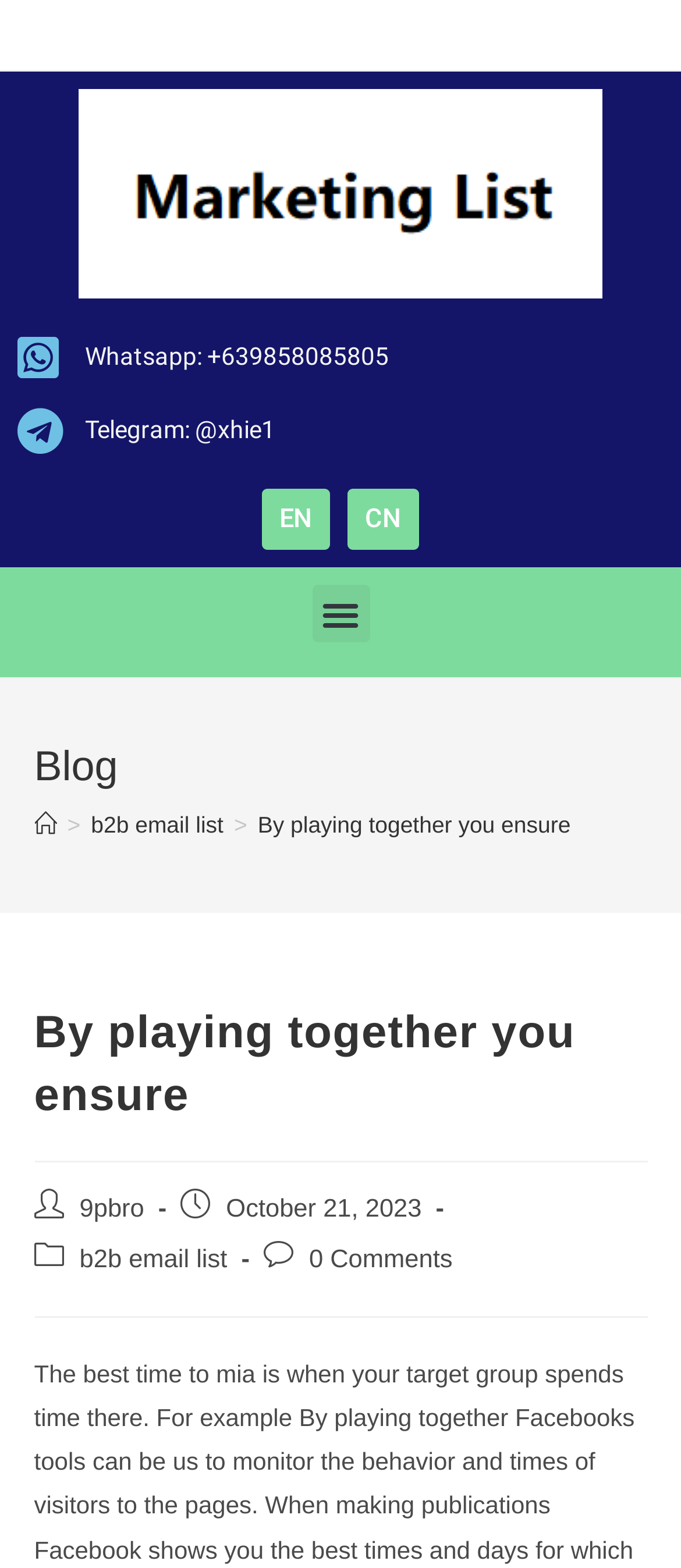Find the bounding box coordinates of the clickable area that will achieve the following instruction: "Switch to Chinese".

[0.51, 0.312, 0.615, 0.351]